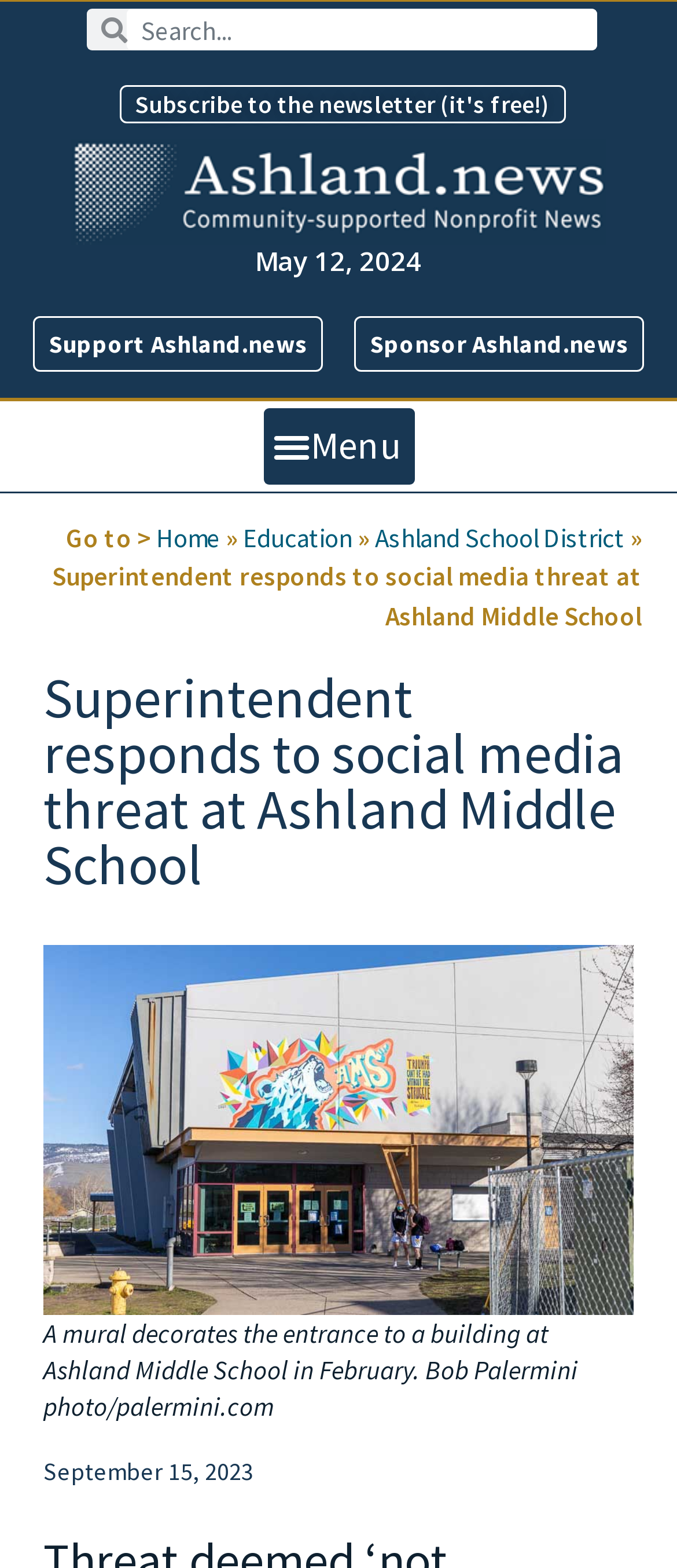Refer to the screenshot and give an in-depth answer to this question: How many links are there in the menu?

I counted the number of links in the menu by looking at the elements with the type 'link' that are children of the 'Menu Toggle' button. I found four links: 'Home', 'Education', 'Ashland School District', and 'Go to >'.